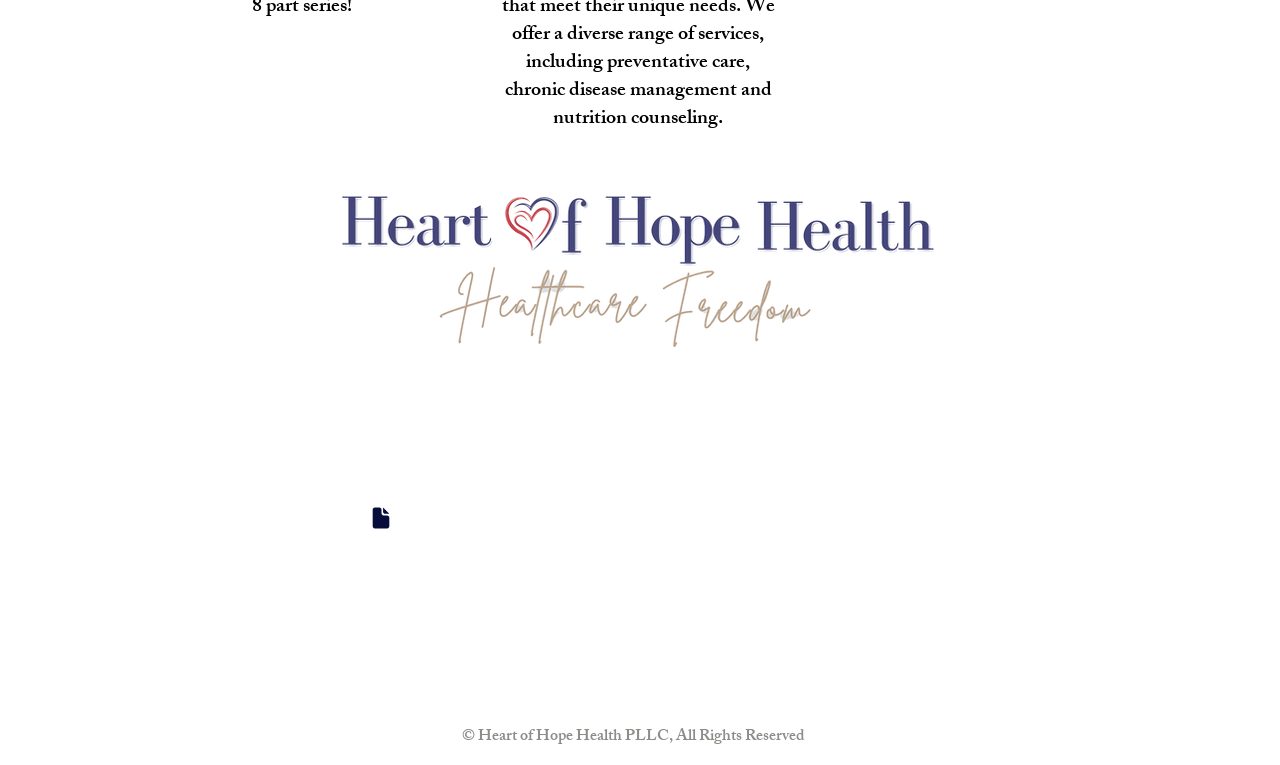Provide your answer in a single word or phrase: 
What is the phone number for urgent care?

208-500-0110